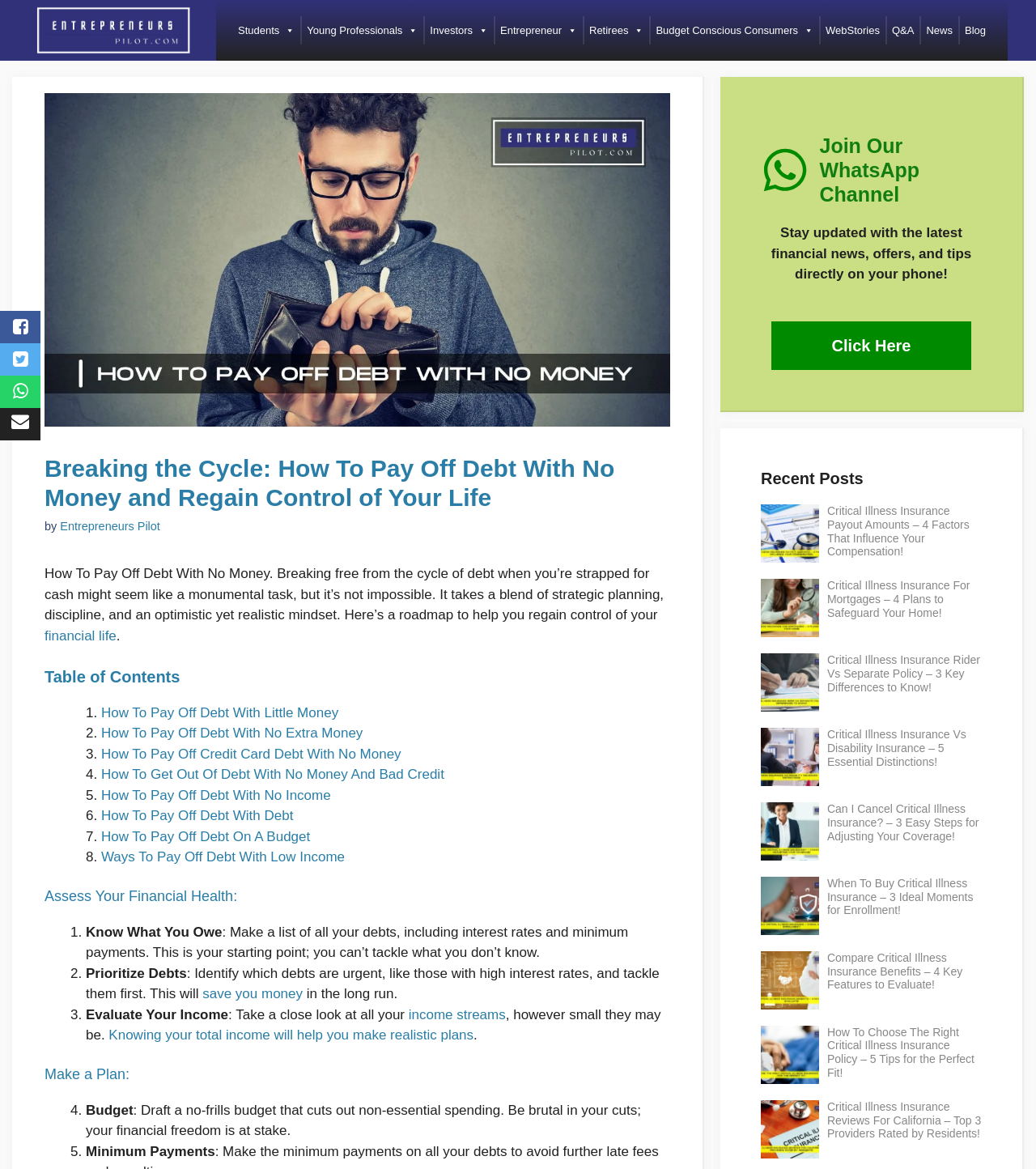Pinpoint the bounding box coordinates for the area that should be clicked to perform the following instruction: "Click on the 'Entrepreneurs Pilot' link".

[0.027, 0.019, 0.191, 0.032]